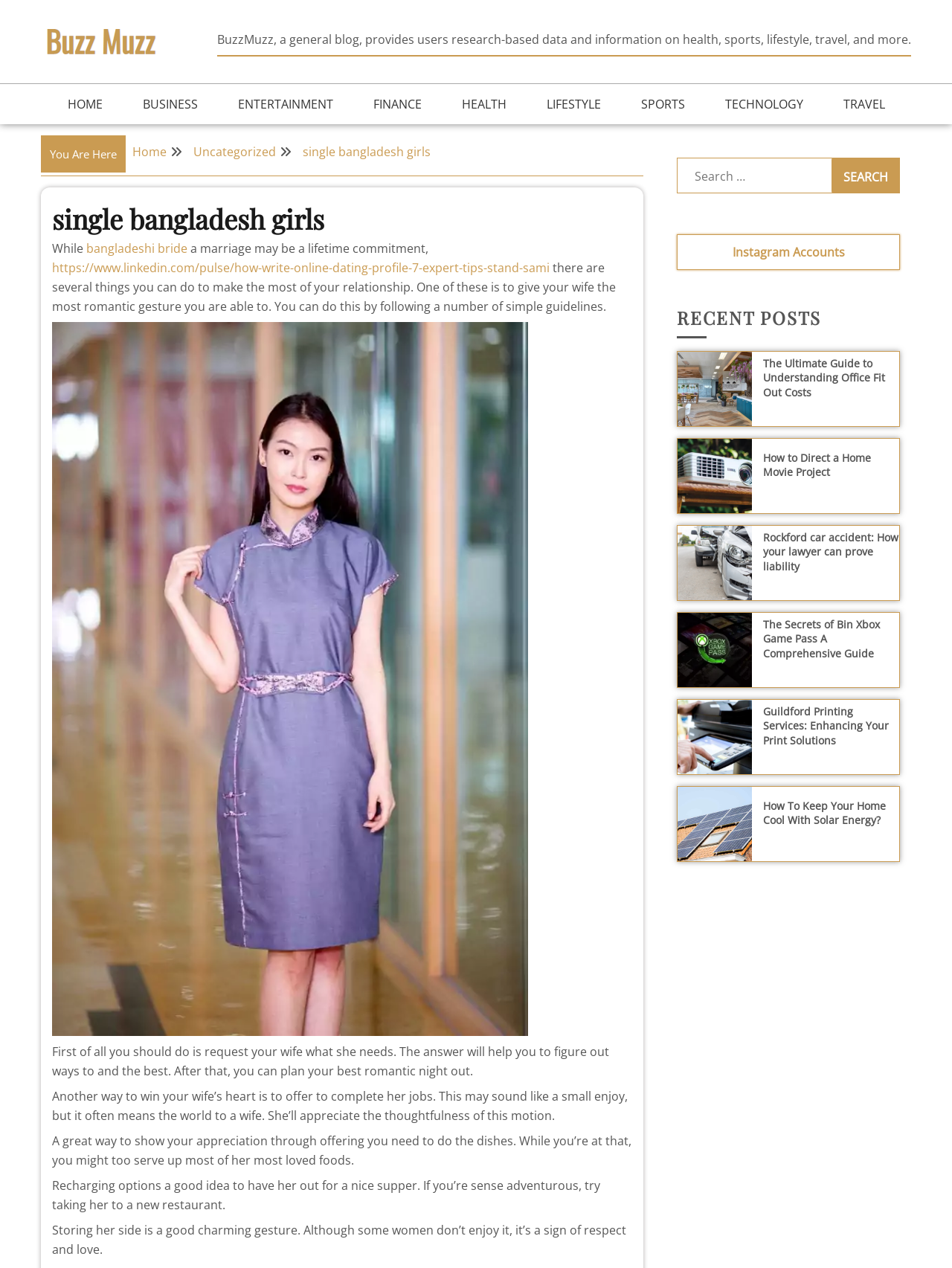Pinpoint the bounding box coordinates of the clickable element needed to complete the instruction: "View the 'Guildford Printing Services' article". The coordinates should be provided as four float numbers between 0 and 1: [left, top, right, bottom].

[0.802, 0.556, 0.934, 0.589]